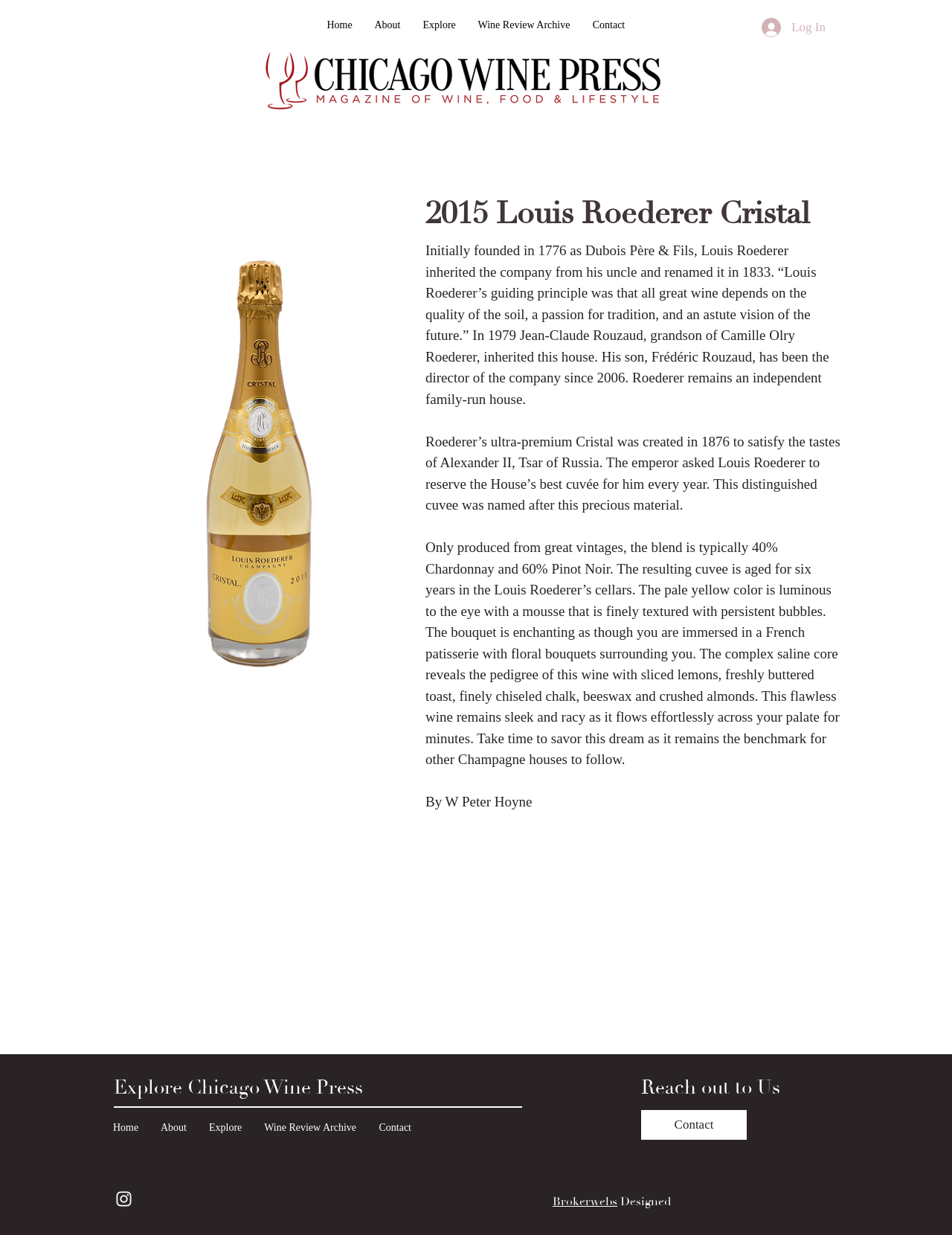Show the bounding box coordinates for the element that needs to be clicked to execute the following instruction: "Contact us". Provide the coordinates in the form of four float numbers between 0 and 1, i.e., [left, top, right, bottom].

[0.611, 0.01, 0.668, 0.03]